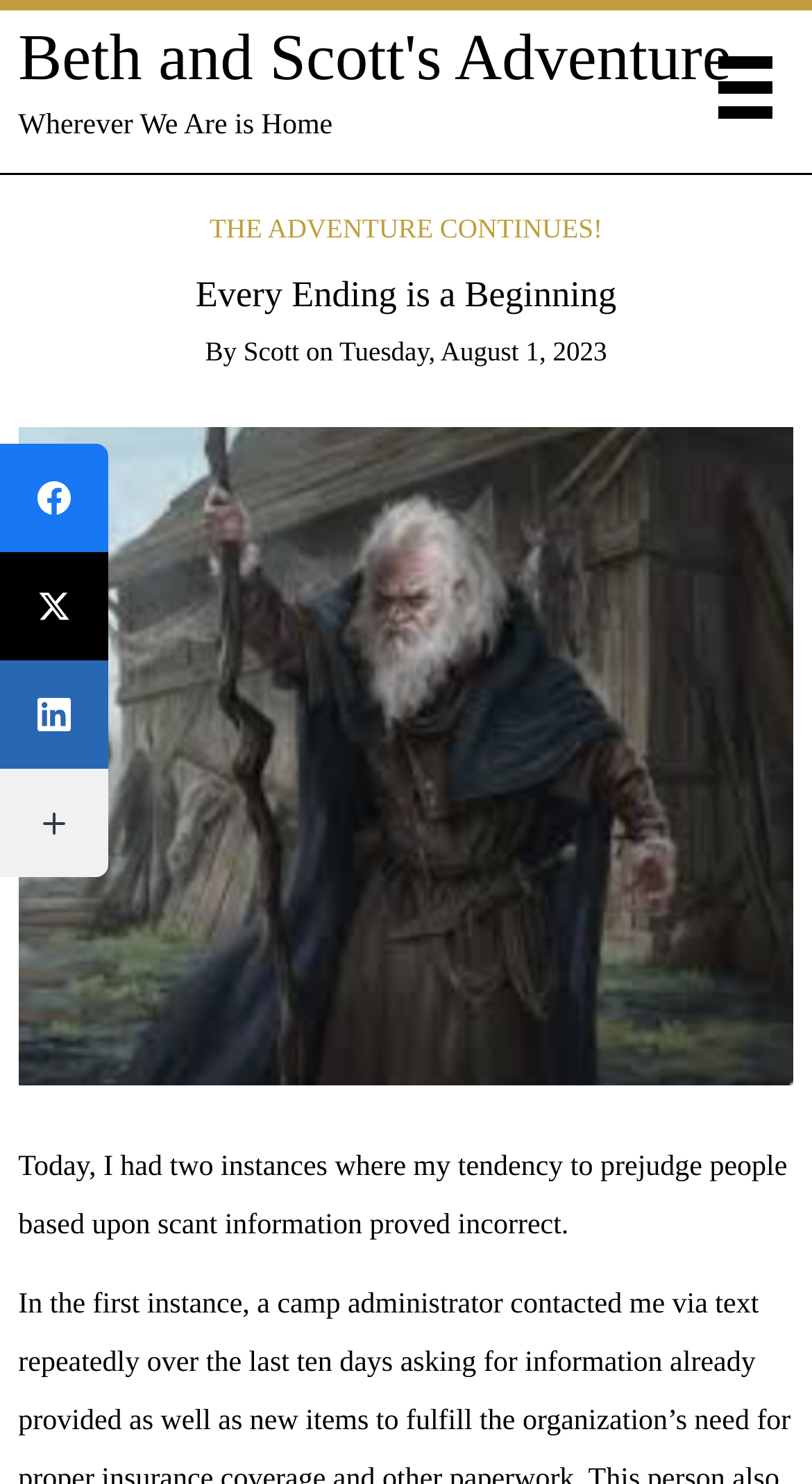Predict the bounding box coordinates for the UI element described as: "parent_node: Beth and Scott's Adventure". The coordinates should be four float numbers between 0 and 1, presented as [left, top, right, bottom].

[0.885, 0.037, 0.952, 0.08]